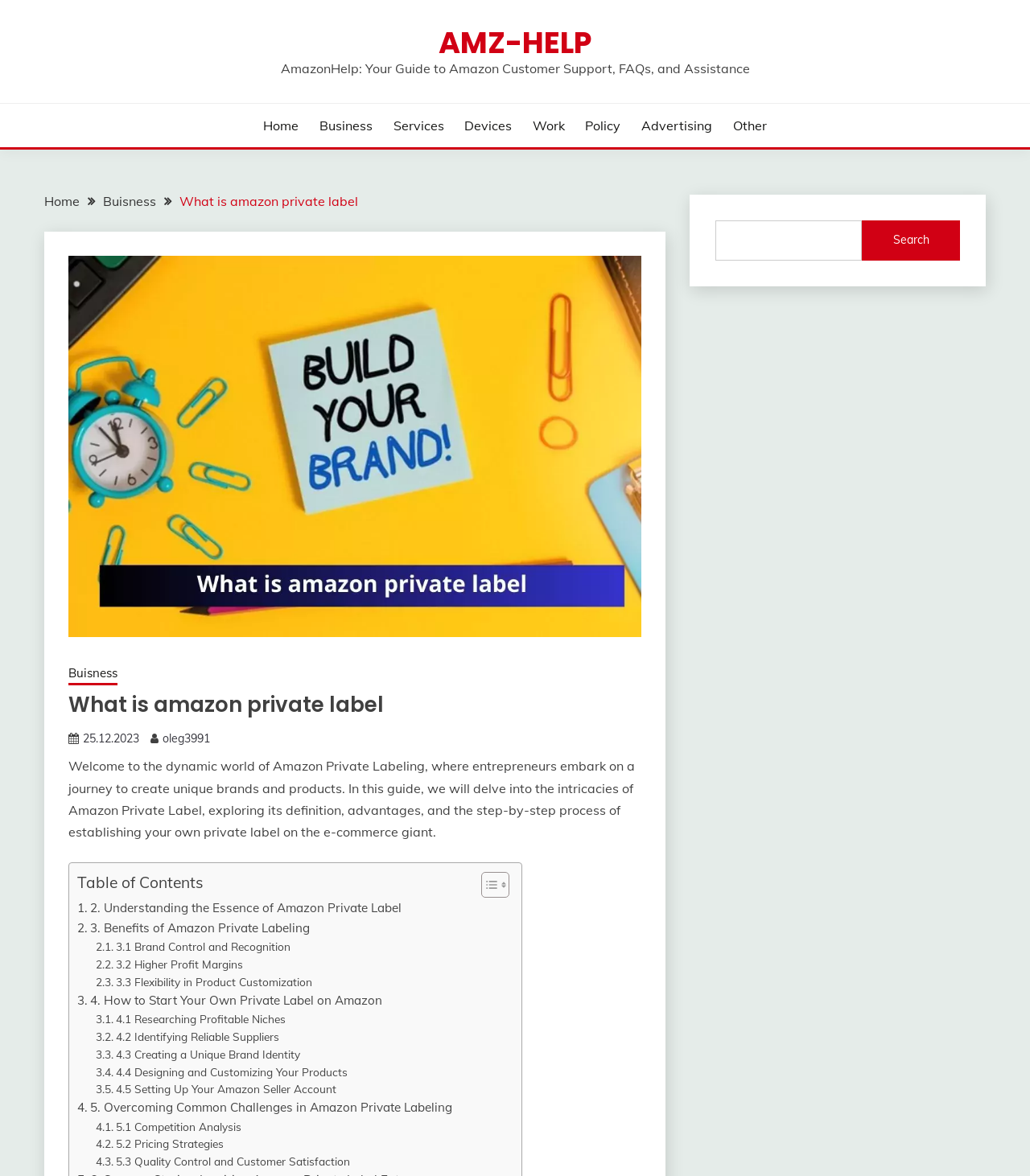How many links are there in the breadcrumbs navigation?
Using the image as a reference, answer with just one word or a short phrase.

3